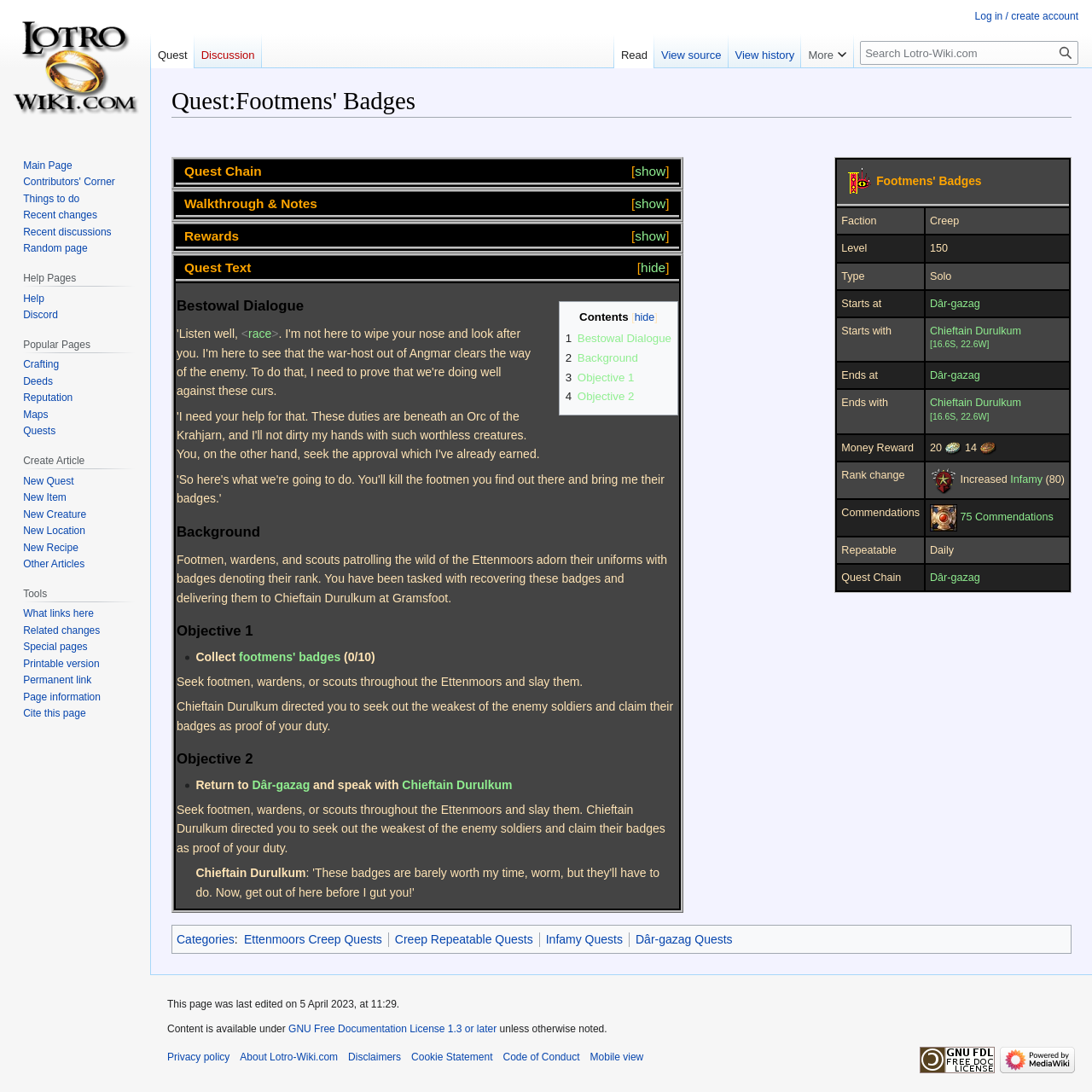Give the bounding box coordinates for the element described by: "title="Visit the main page"".

[0.006, 0.0, 0.131, 0.125]